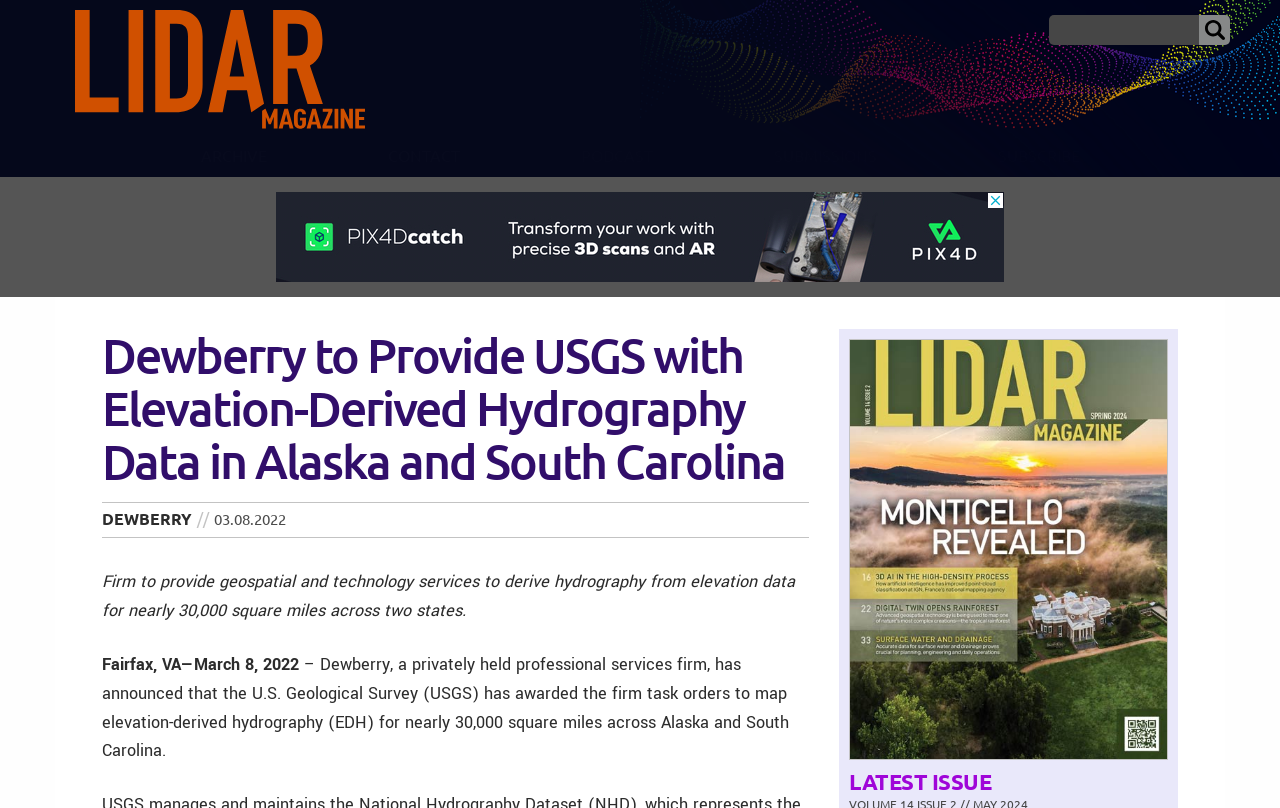What is the topic of the article?
Using the image, provide a concise answer in one word or a short phrase.

Hydrography data